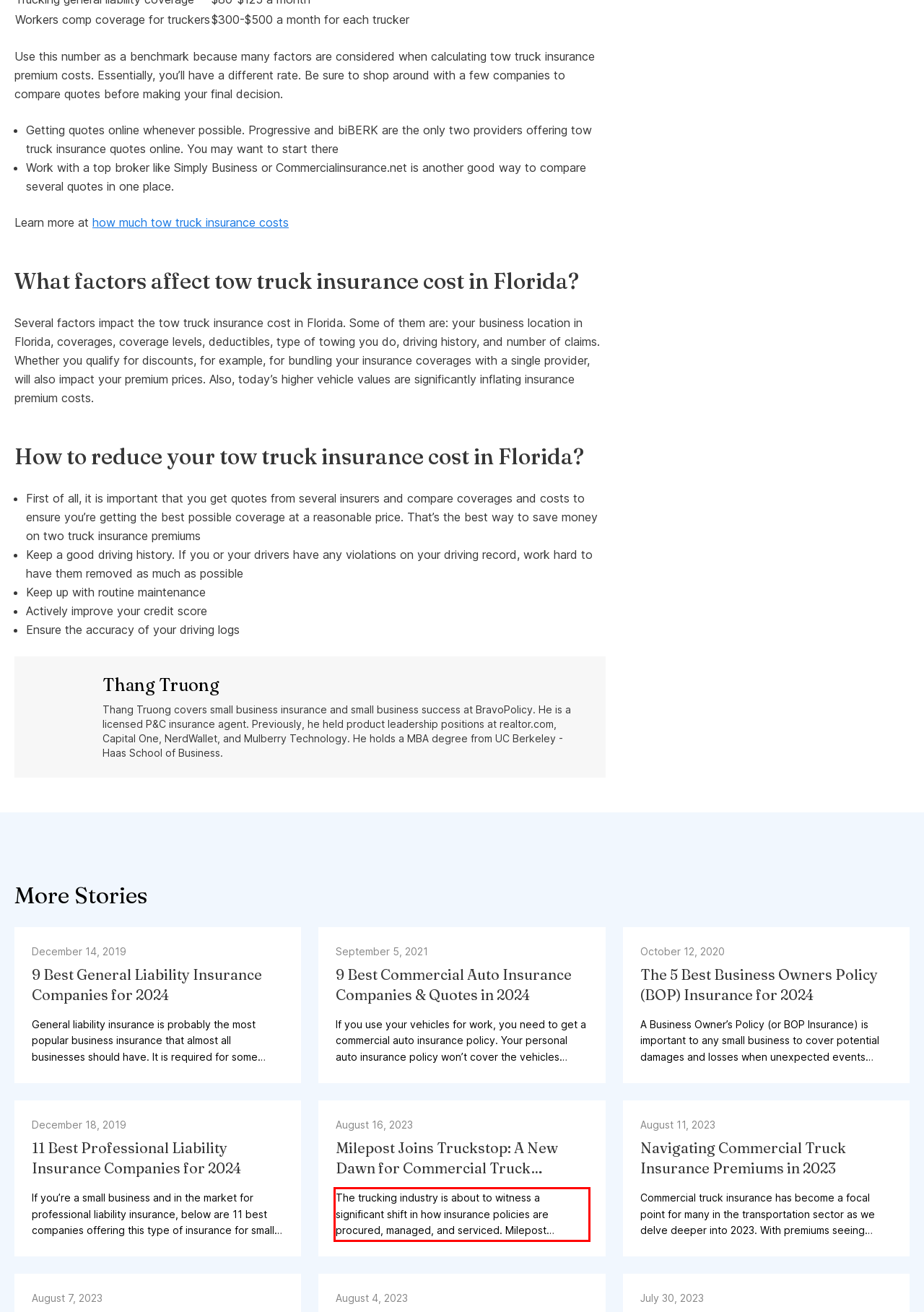Using the provided webpage screenshot, recognize the text content in the area marked by the red bounding box.

The trucking industry is about to witness a significant shift in how insurance policies are procured, managed, and serviced. Milepost Insurance Agency LLC, a renowned Berkshire Hathaway enterprise, has recently collaborated with Truckstop, thereby pioneering a new era in trucking insurance for independent owner-operators. Revolutionizing the Insurance Experience The primary aim behind this dynamic partnership […]